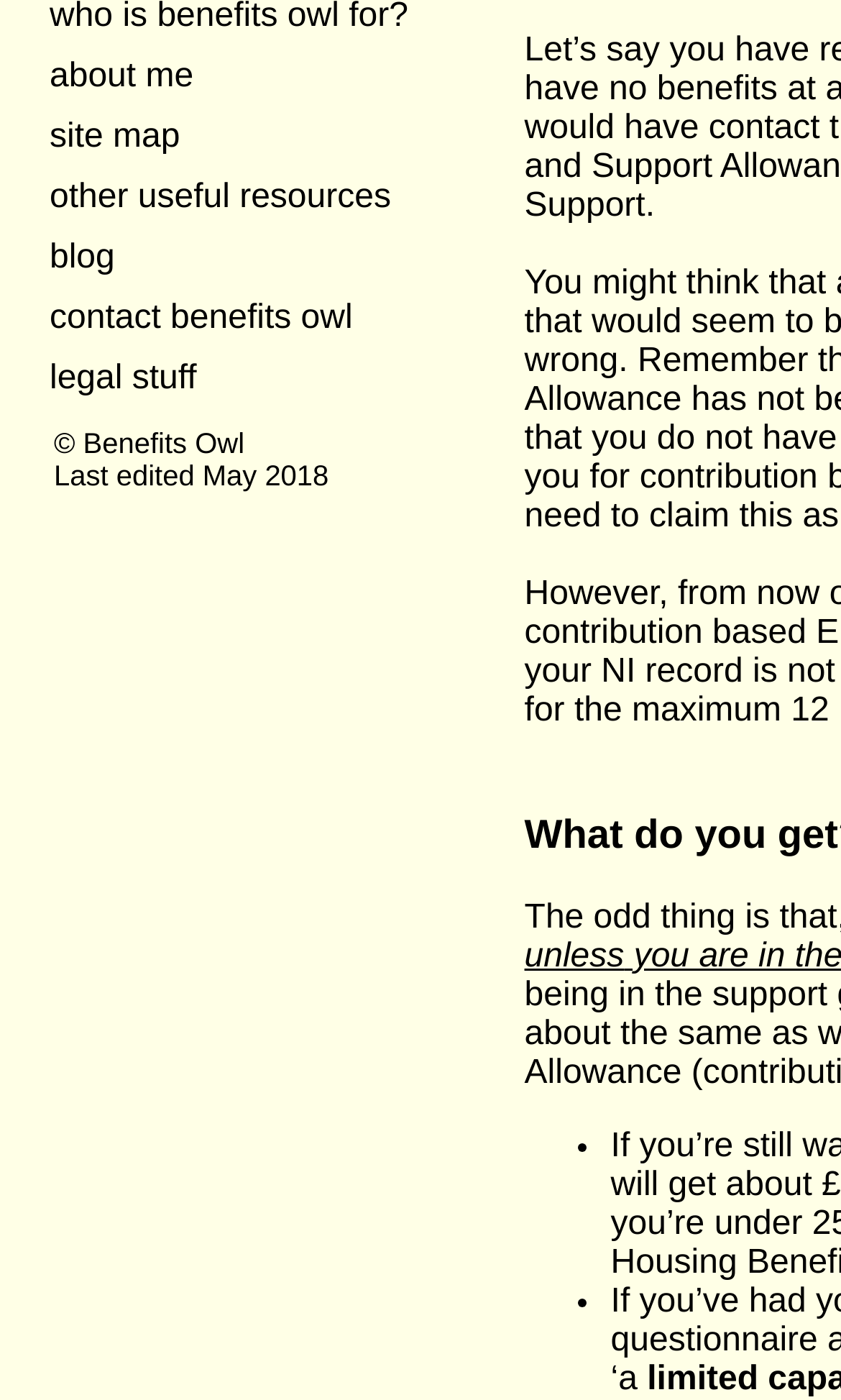Based on the provided description, "other useful resources", find the bounding box of the corresponding UI element in the screenshot.

[0.059, 0.128, 0.465, 0.154]